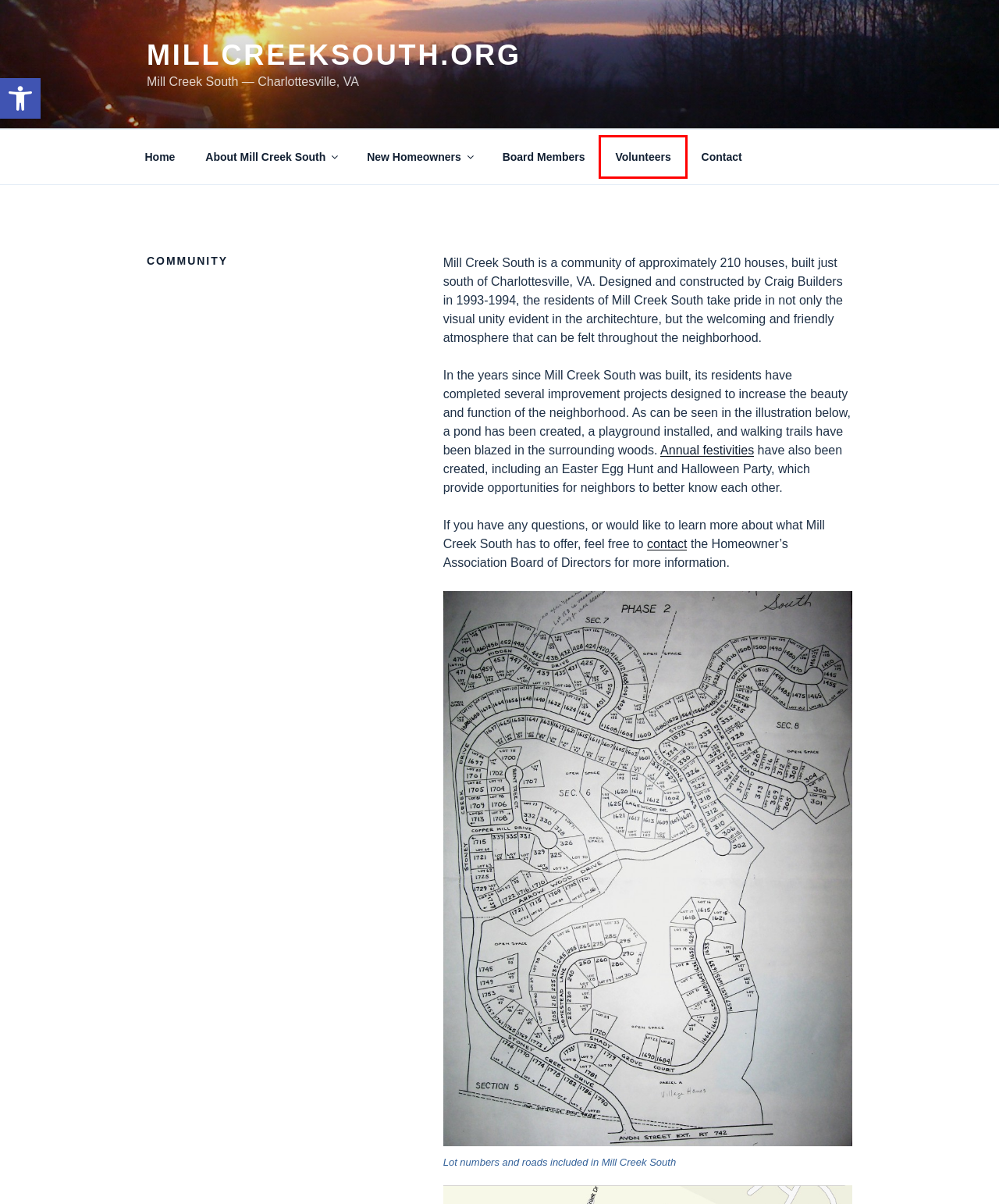Given a screenshot of a webpage with a red rectangle bounding box around a UI element, select the best matching webpage description for the new webpage that appears after clicking the highlighted element. The candidate descriptions are:
A. New Homeowners – millcreeksouth.org
B. About Mill Creek South – millcreeksouth.org
C. Event Photos – millcreeksouth.org
D. Contact – millcreeksouth.org
E. Volunteers – millcreeksouth.org
F. Board Members – millcreeksouth.org
G. Disclosure Packets – millcreeksouth.org
H. millcreeksouth.org – Mill Creek South — Charlottesville, VA

E